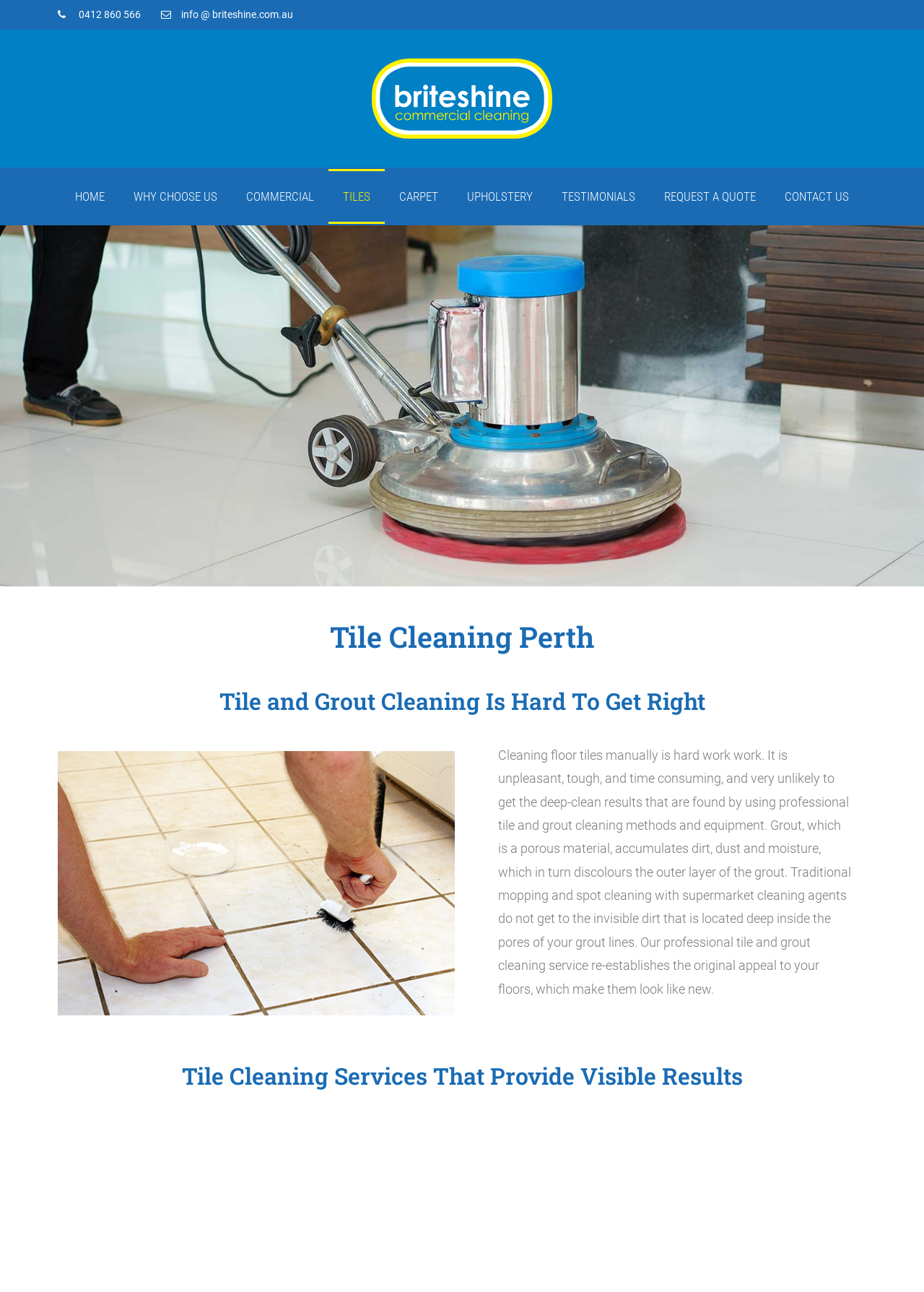Answer the question in one word or a short phrase:
How many links are in the navigation menu?

9